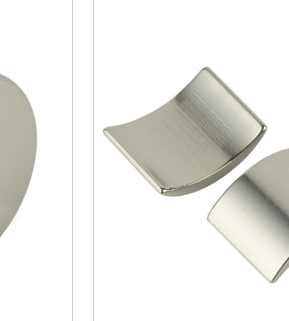Refer to the image and answer the question with as much detail as possible: What is the purpose of the specialized shape of the magnet?

The caption explains that the magnet is designed to offer enhanced performance due to its specialized shape, which is tailored for optimal functionality in servo motors and similar uses.